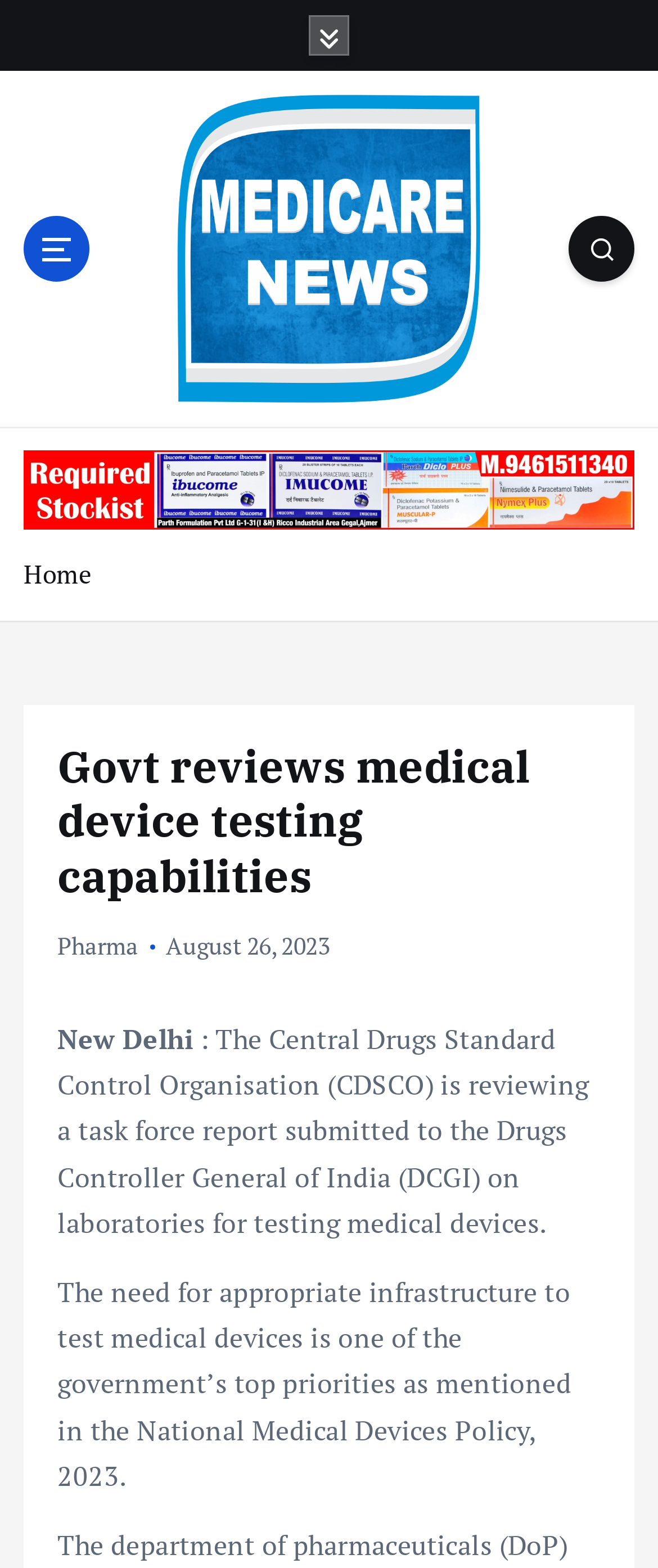Identify the bounding box coordinates for the UI element described by the following text: "App Store". Provide the coordinates as four float numbers between 0 and 1, in the format [left, top, right, bottom].

None